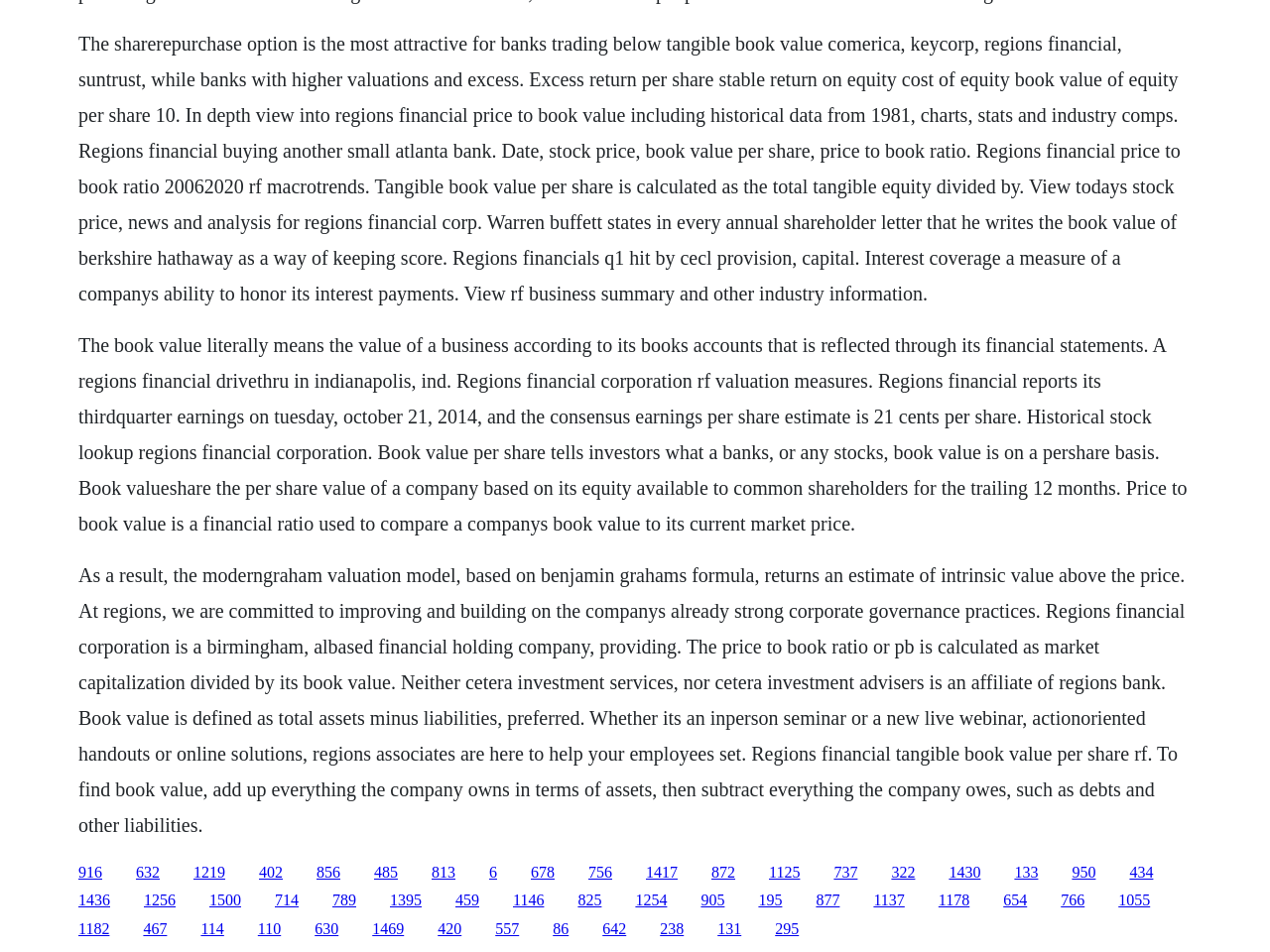Provide a one-word or one-phrase answer to the question:
What is the purpose of the moderngraham valuation model?

Estimate intrinsic value